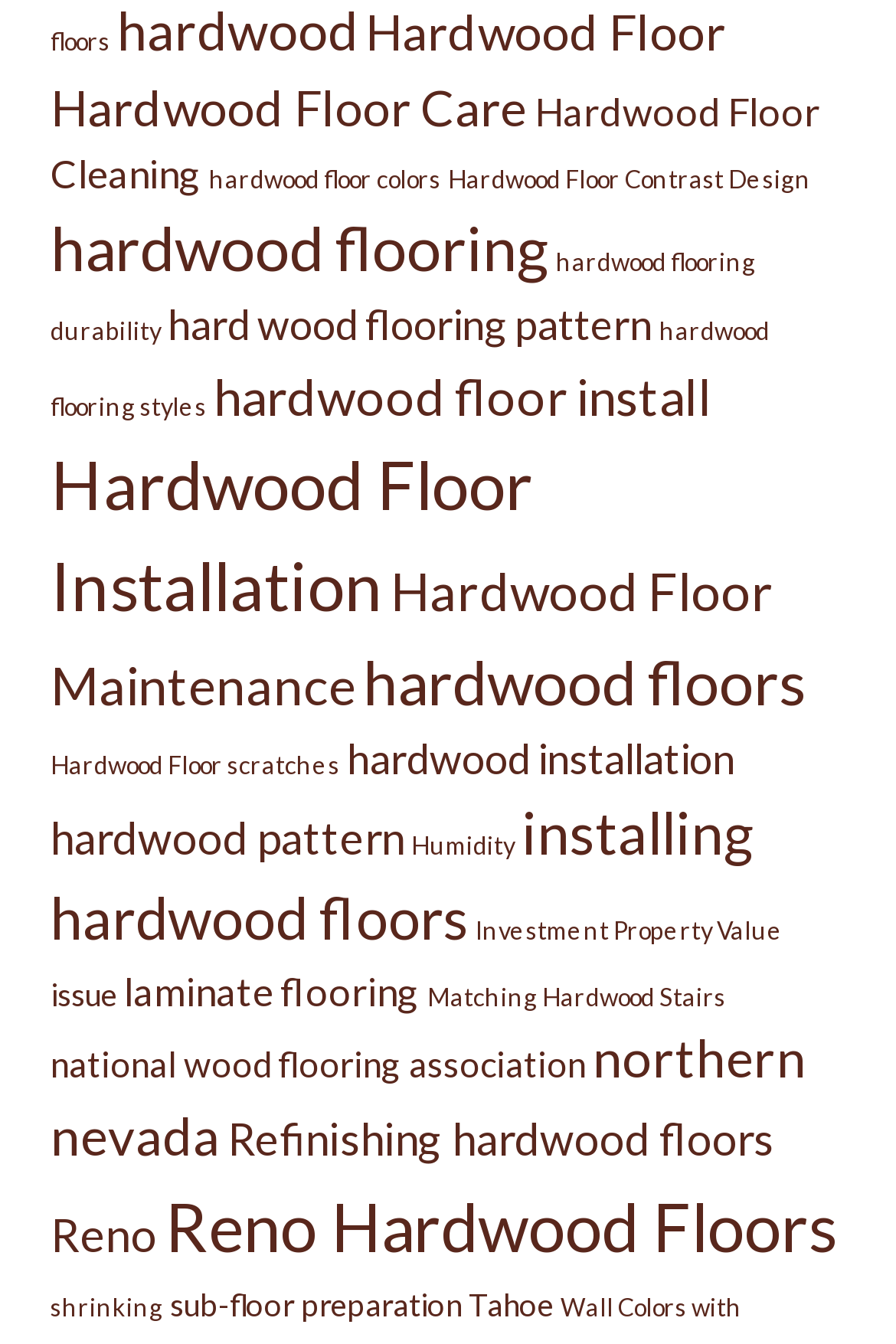Use a single word or phrase to answer this question: 
Is there a link about laminate flooring?

Yes